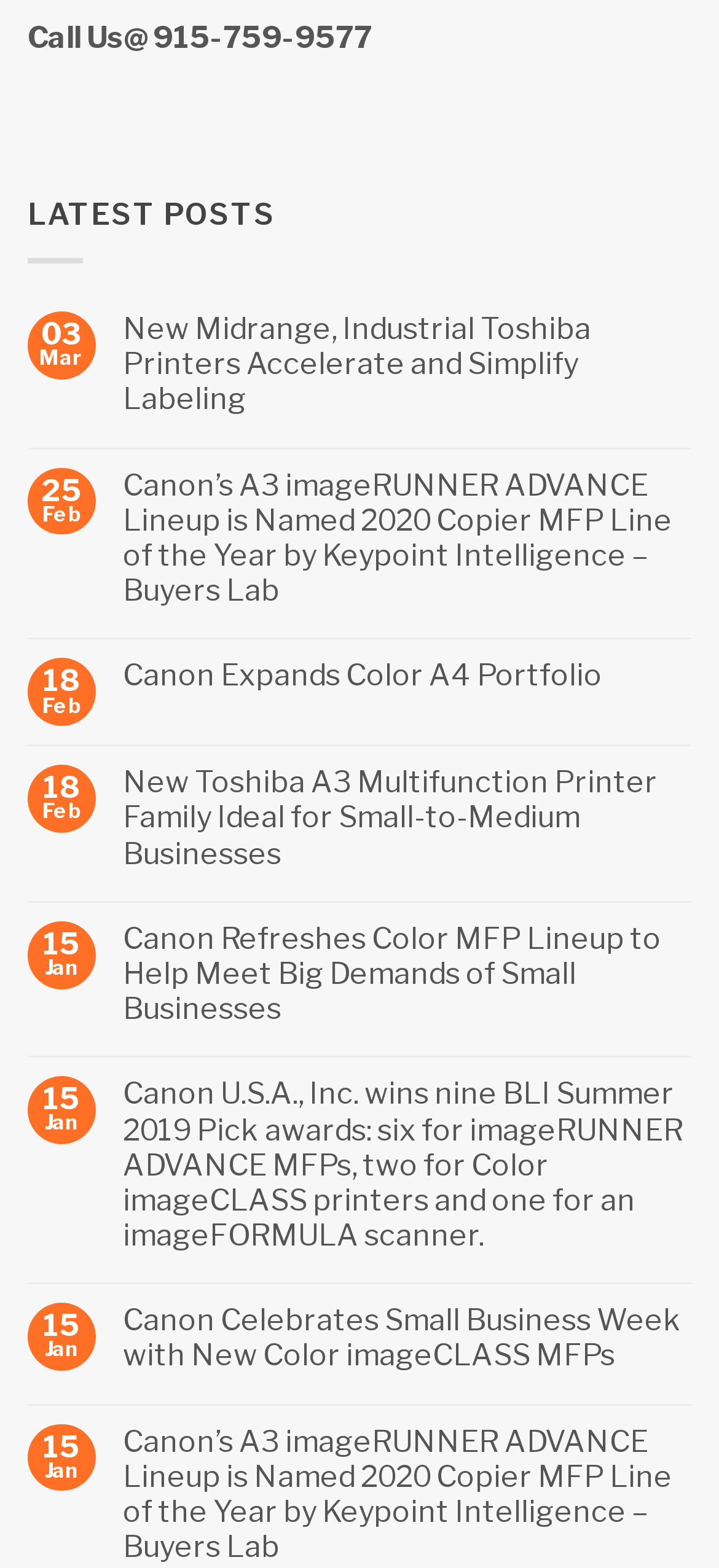Please locate the UI element described by "Canon Expands Color A4 Portfolio" and provide its bounding box coordinates.

[0.171, 0.42, 0.962, 0.443]